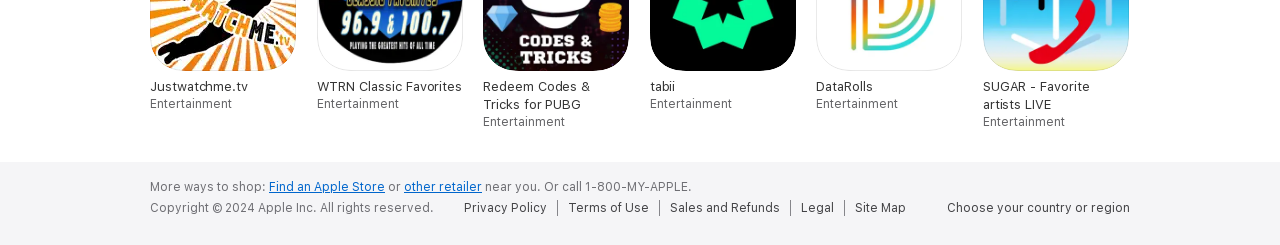Refer to the image and answer the question with as much detail as possible: What is the phone number to call for shopping?

The webpage provides a phone number '1-800-MY-APPLE' which users can call to shop or inquire about products. This information is mentioned in the section 'More ways to shop:'.